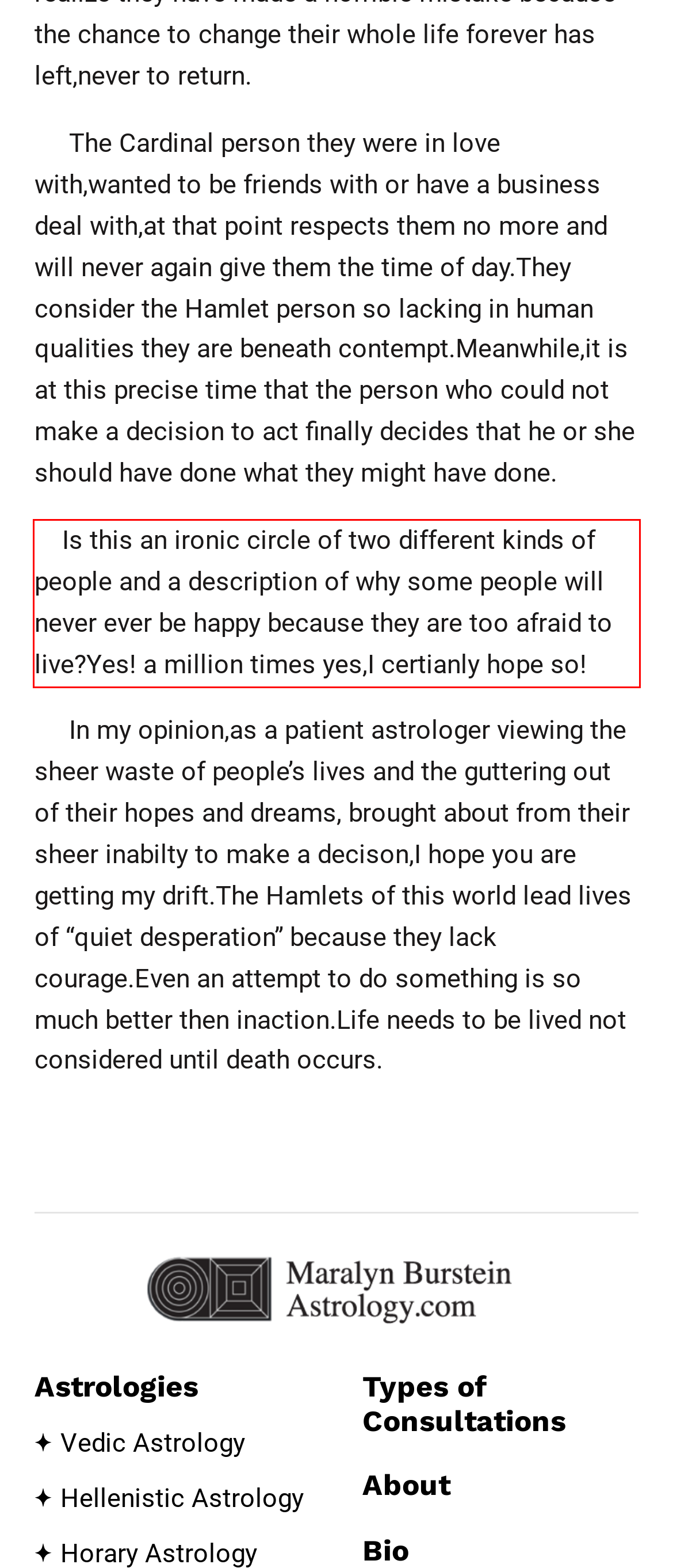Identify the text inside the red bounding box on the provided webpage screenshot by performing OCR.

Is this an ironic circle of two different kinds of people and a description of why some people will never ever be happy because they are too afraid to live?Yes! a million times yes,I certianly hope so!